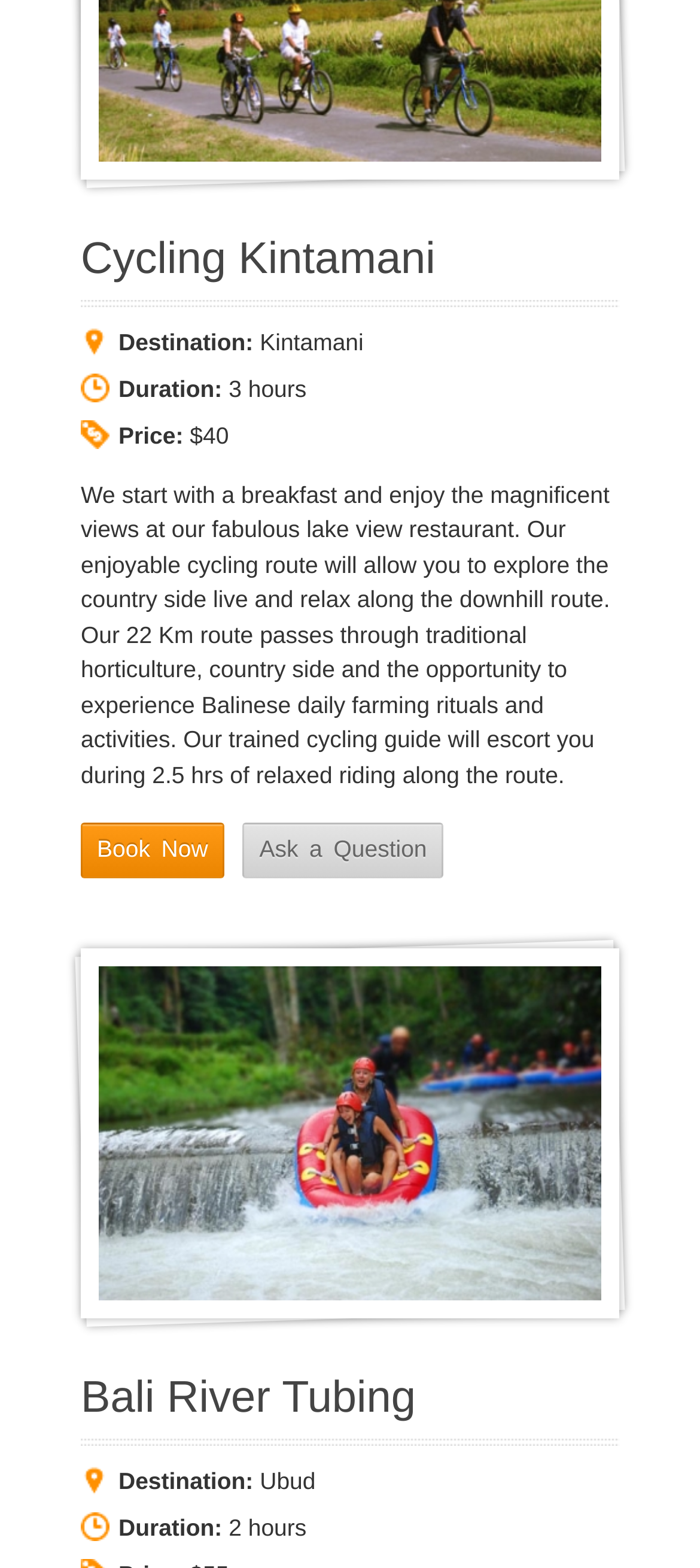Given the description "Regulatory", provide the bounding box coordinates of the corresponding UI element.

None